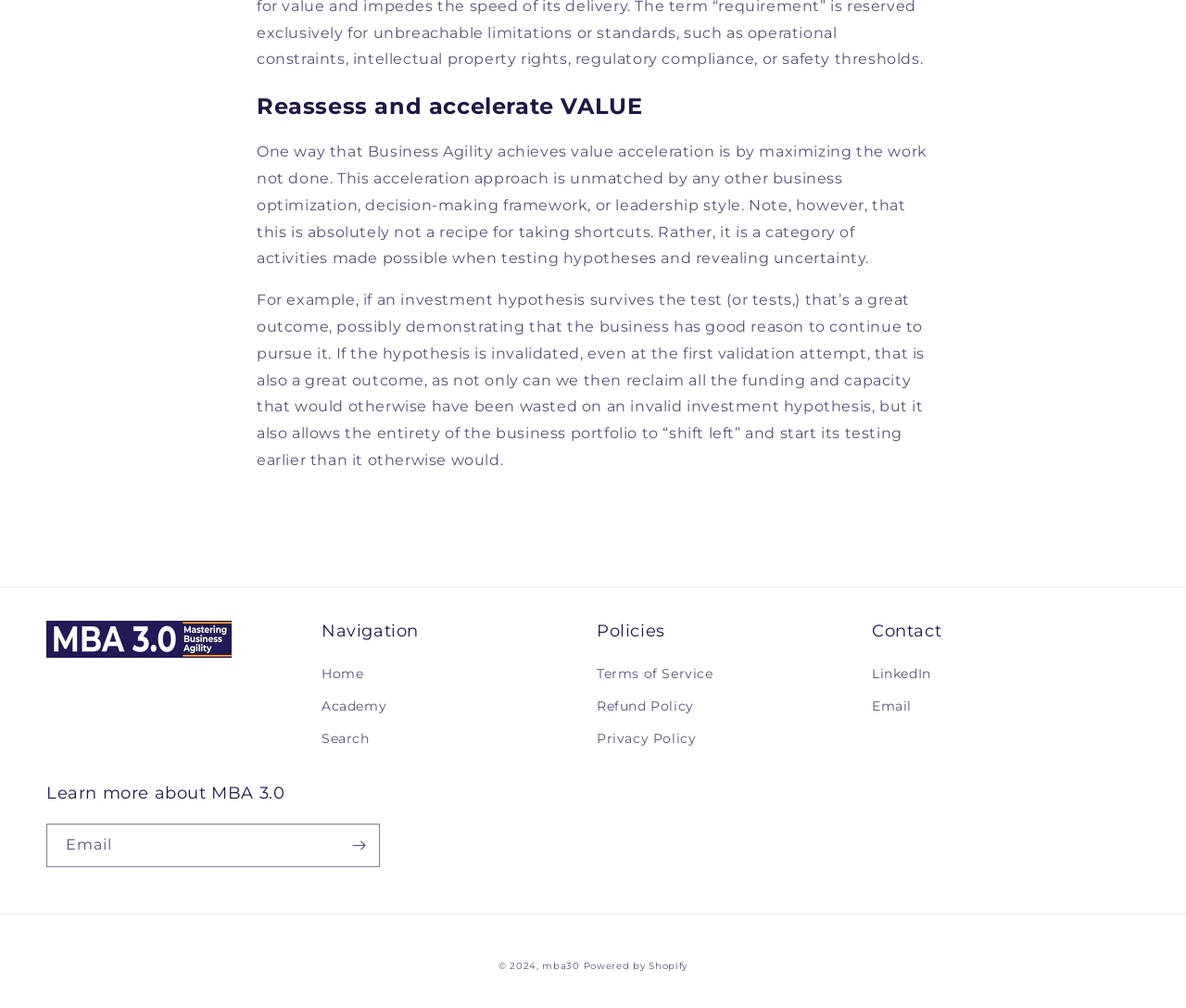Give a one-word or short phrase answer to this question: 
What are the navigation options available?

Home, Academy, Search